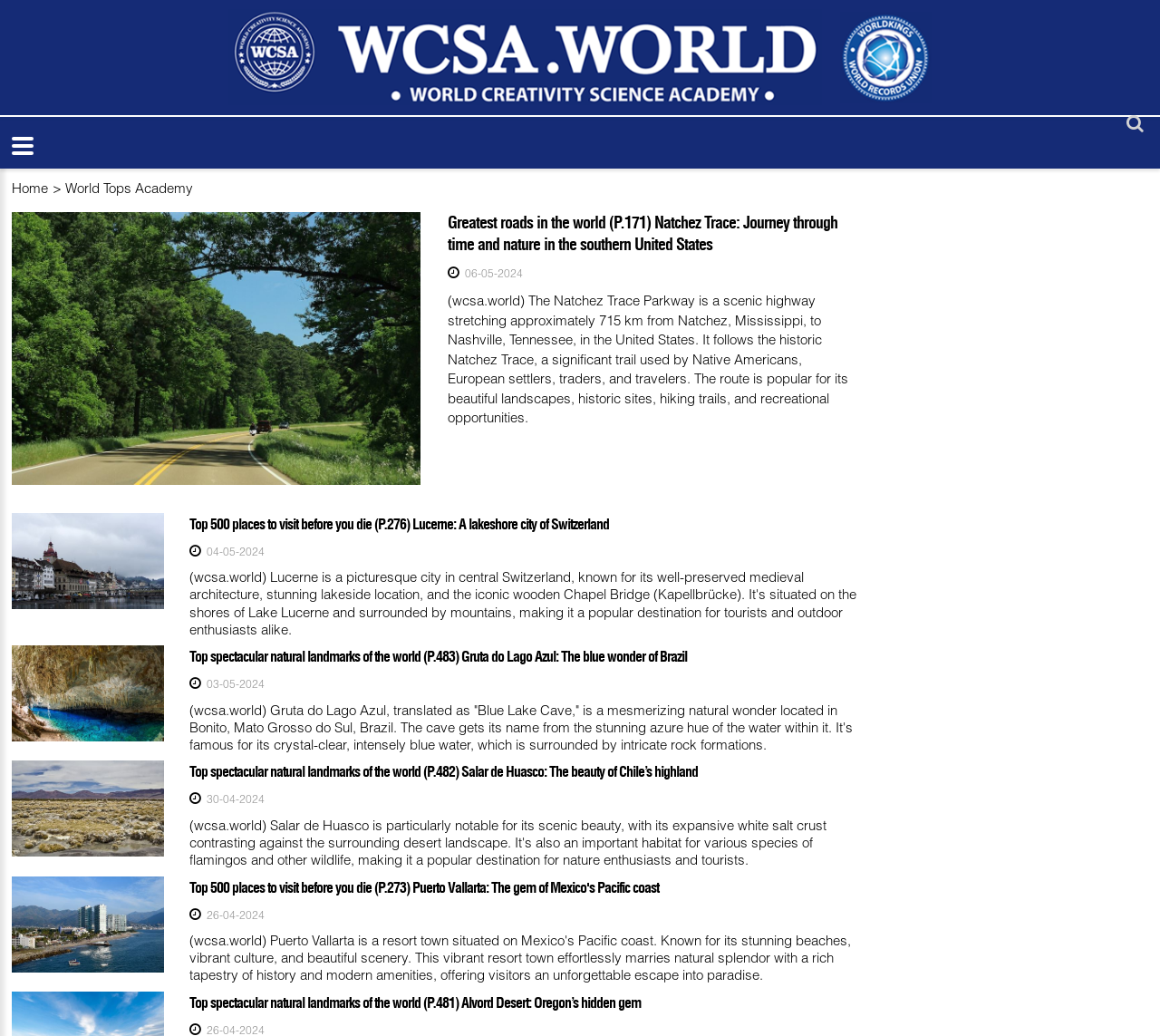Generate a thorough description of the webpage.

The webpage is titled "World Tops Academy - WCSA.WORLD" and appears to be a blog or article listing page. At the top, there is a navigation menu with links to "Home" and "World Tops Academy" on the left, and a search icon on the right.

Below the navigation menu, there are five sections, each featuring a different article or post. Each section consists of an image, a heading, and a brief description or excerpt. The images are positioned on the left, with the headings and descriptions to their right.

The first section features an image of a road, with the heading "Greatest roads in the world (P.171) Natchez Trace: Journey through time and nature in the southern United States" and a brief description of the Natchez Trace Parkway.

The second section features an image of a city, with the heading "Top 500 places to visit before you die (P.276) Lucerne: A lakeshore city of Switzerland" and a brief description of Lucerne.

The third section features an image of a cave, with the heading "Top spectacular natural landmarks of the world (P.483) Gruta do Lago Azul: The blue wonder of Brazil" and a brief description of the Gruta do Lago Azul cave.

The fourth section features an image of a salt flat, with the heading "Top spectacular natural landmarks of the world (P.482) Salar de Huasco: The beauty of Chile’s highland" and a brief description of the Salar de Huasco.

The fifth section features an image of a beach, with the heading "Top 500 places to visit before you die (P.273) Puerto Vallarta: The gem of Mexico's Pacific coast" and a brief description of Puerto Vallarta.

Each section also includes a date, likely indicating when the article was published.

At the very bottom of the page, there are three buttons or links, although their exact purpose is unclear.